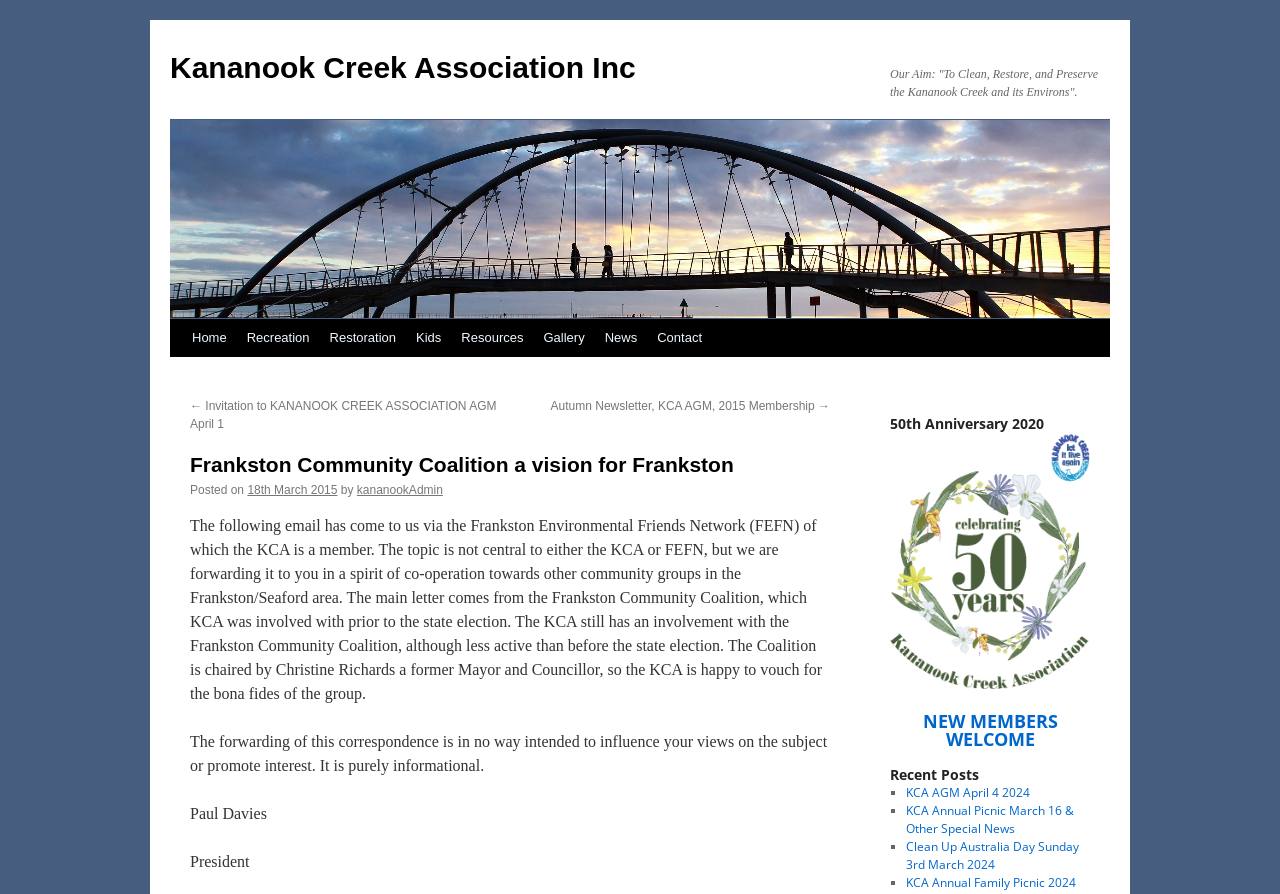Please provide the bounding box coordinates for the element that needs to be clicked to perform the following instruction: "Click on the 'Home' link". The coordinates should be given as four float numbers between 0 and 1, i.e., [left, top, right, bottom].

[0.142, 0.357, 0.185, 0.399]